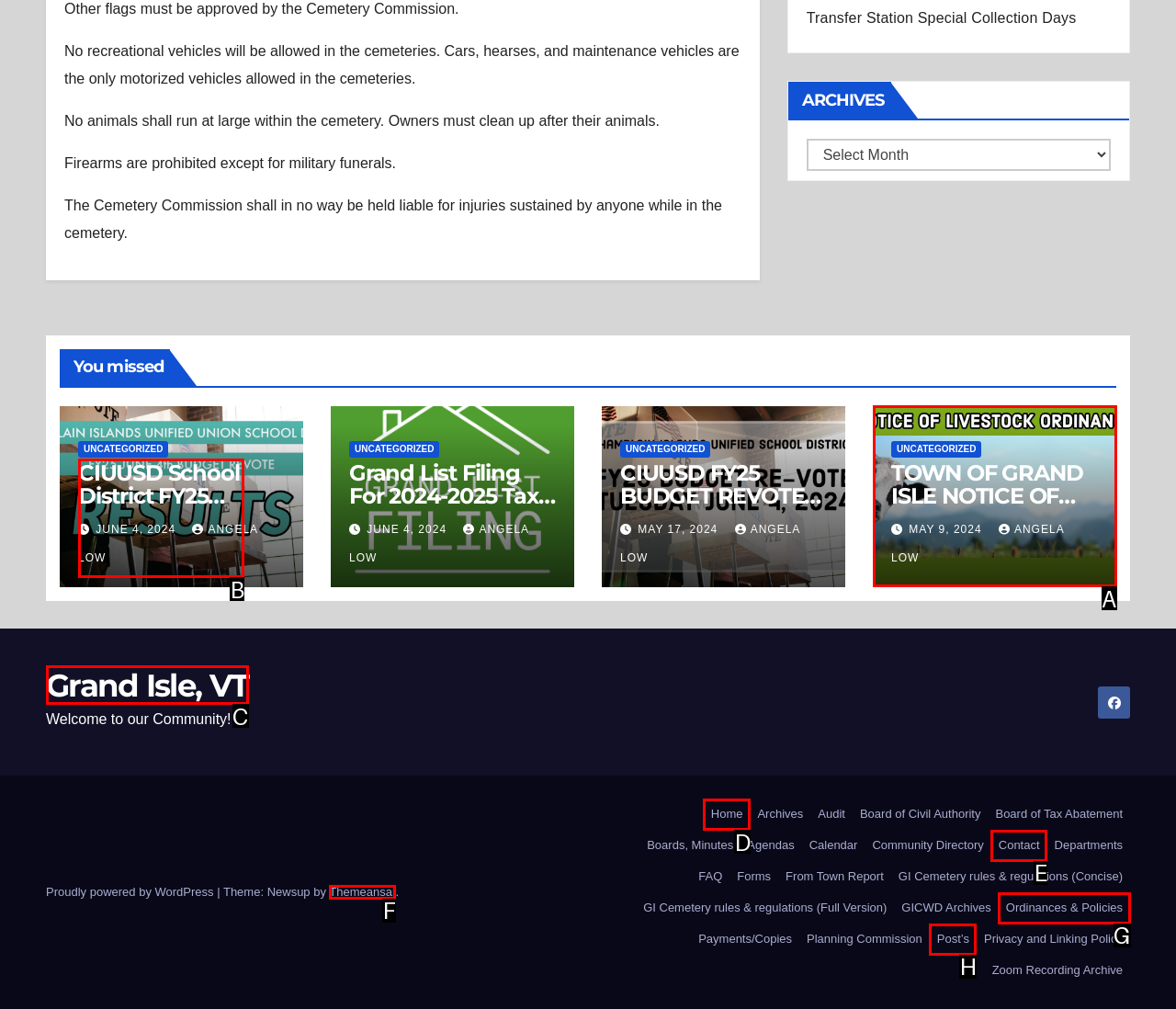For the task "Go to the Home page", which option's letter should you click? Answer with the letter only.

D